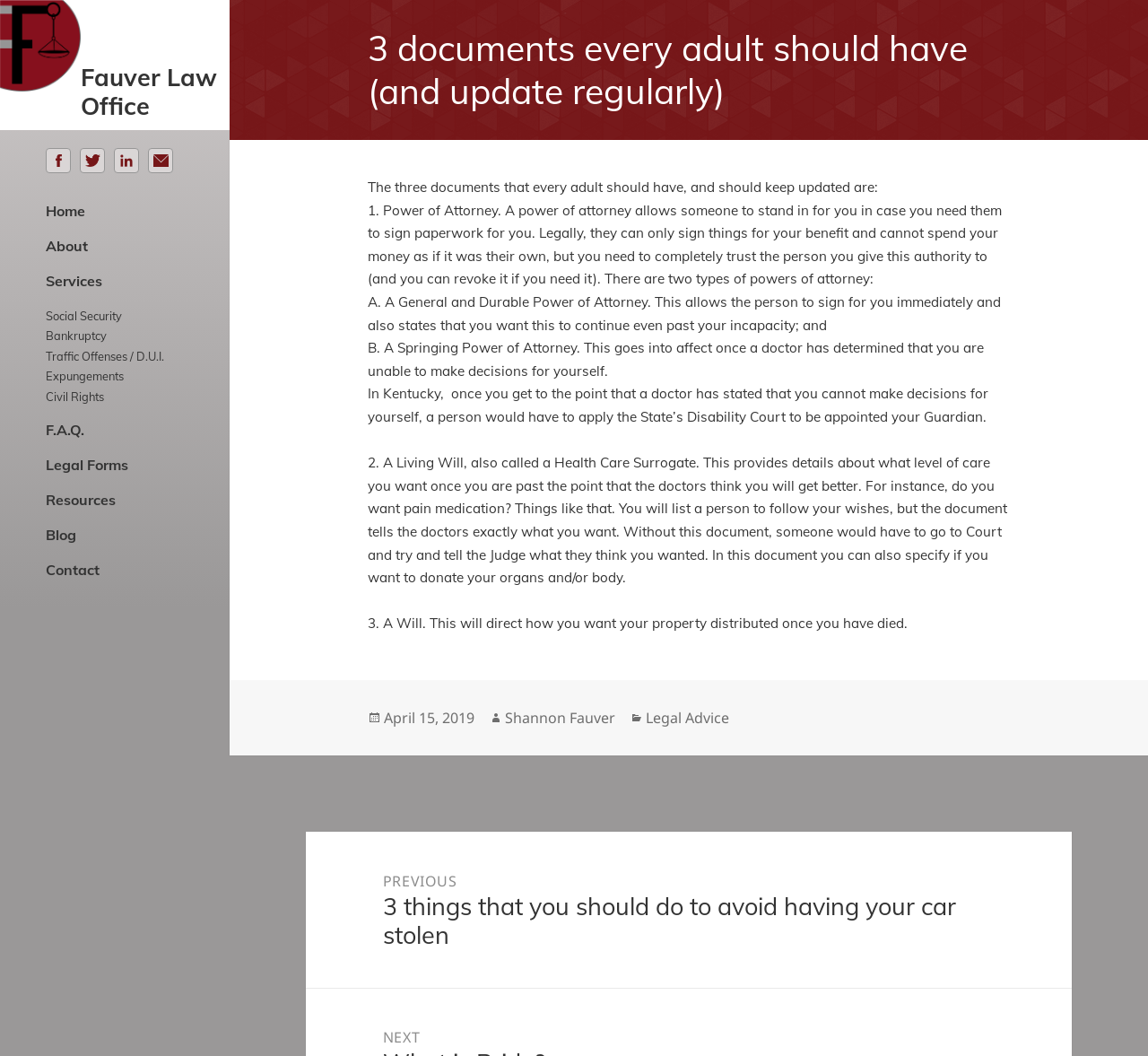How many documents should every adult have?
Please answer the question with a single word or phrase, referencing the image.

3